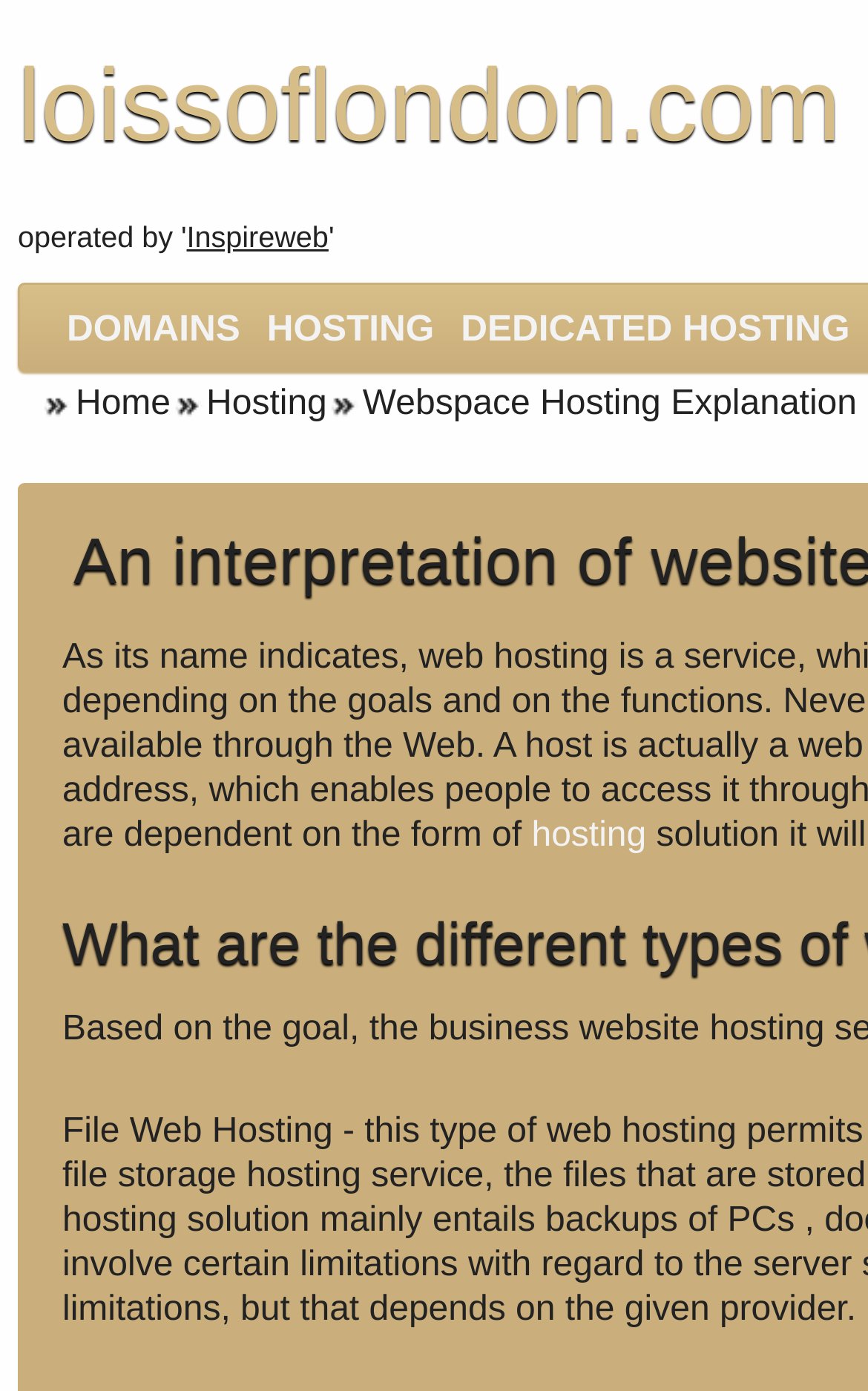How many sections are there in the main navigation?
Look at the screenshot and provide an in-depth answer.

I counted the sections in the main navigation, which are 'Inspireweb', 'DOMAINS', 'HOSTING', and 'DEDICATED HOSTING'. There are 4 sections in total.